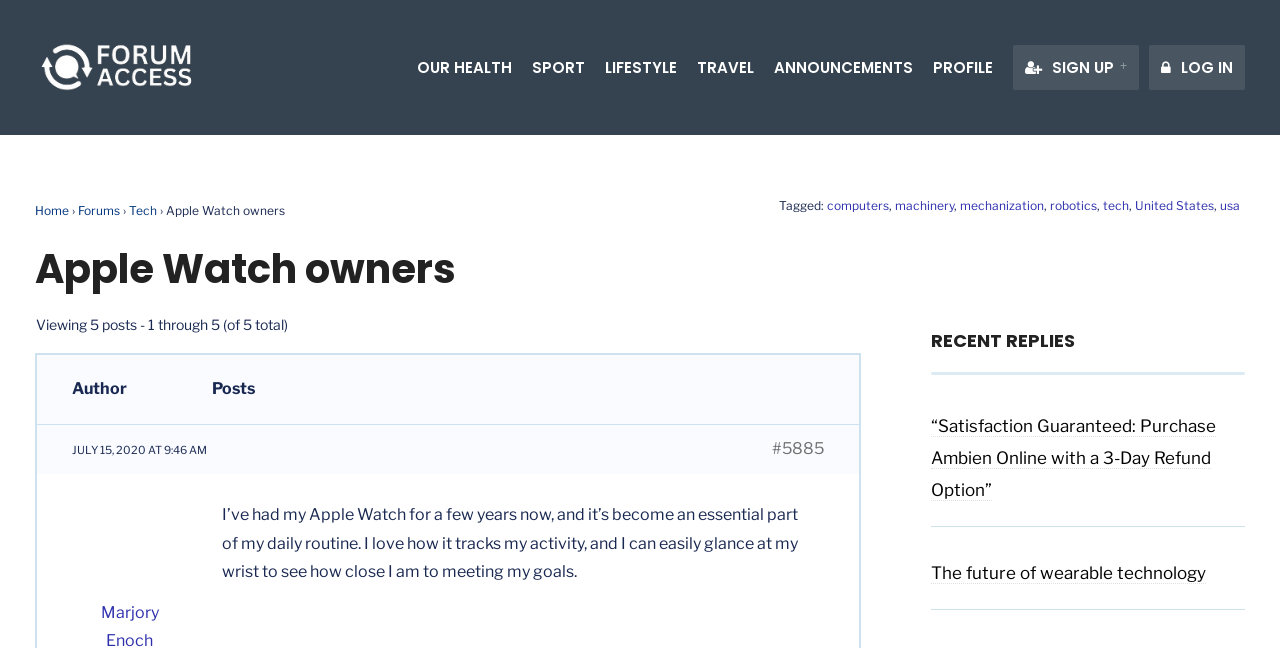Given the element description, predict the bounding box coordinates in the format (top-left x, top-left y, bottom-right x, bottom-right y), using floating point numbers between 0 and 1: Home

[0.027, 0.313, 0.054, 0.336]